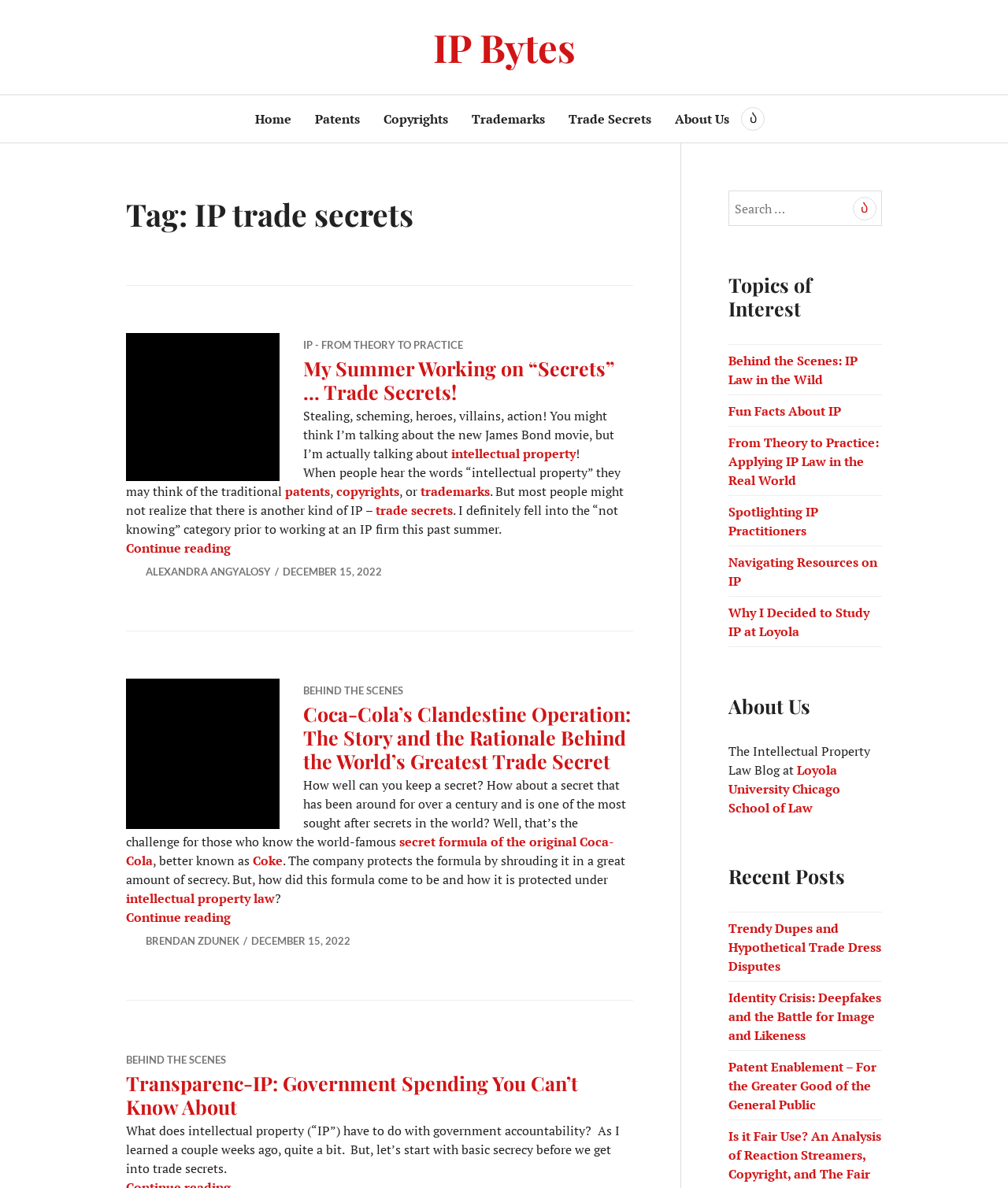Using the element description About Us, predict the bounding box coordinates for the UI element. Provide the coordinates in (top-left x, top-left y, bottom-right x, bottom-right y) format with values ranging from 0 to 1.

[0.67, 0.09, 0.723, 0.11]